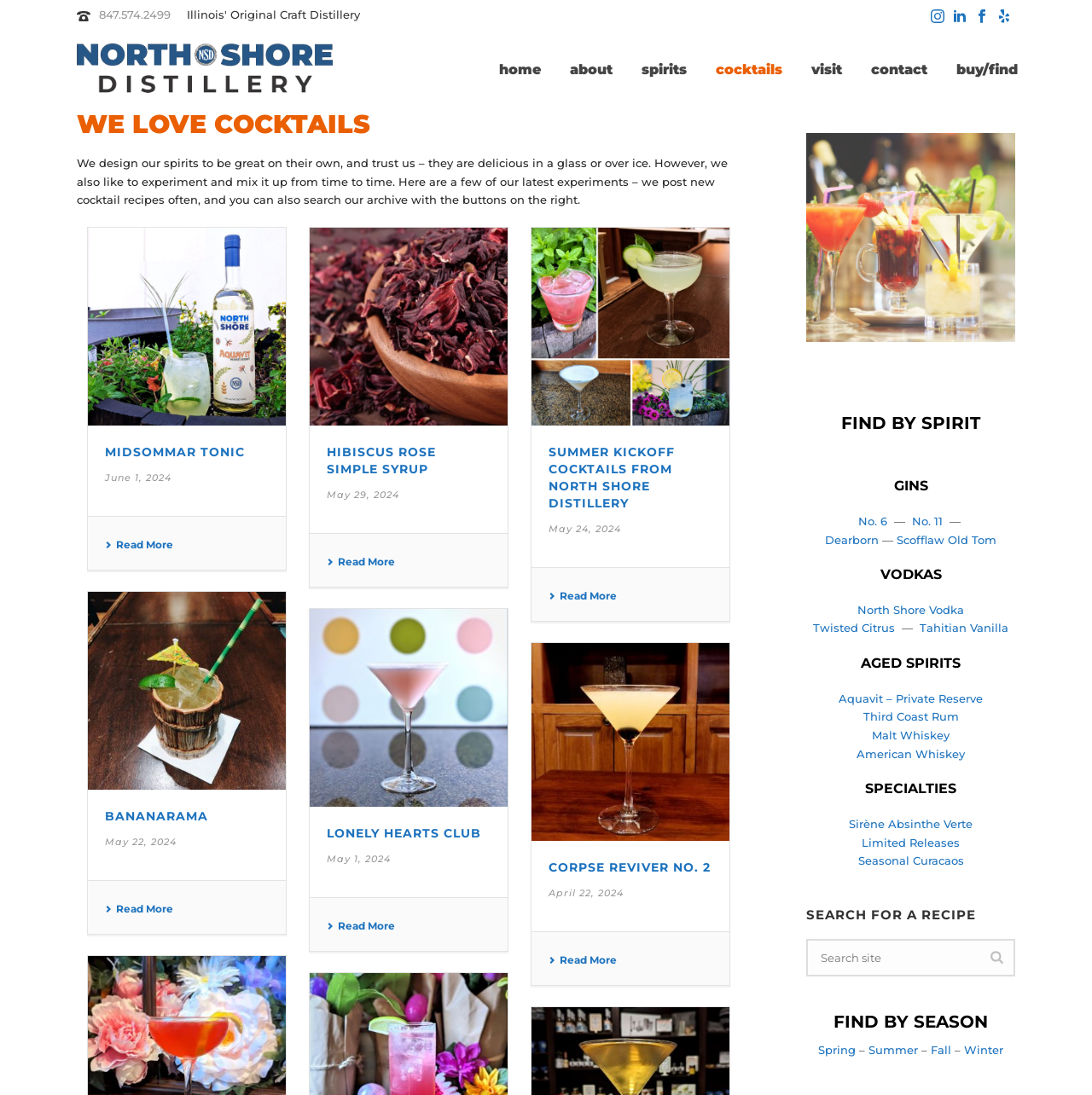Please indicate the bounding box coordinates of the element's region to be clicked to achieve the instruction: "contact North Shore Distillery". Provide the coordinates as four float numbers between 0 and 1, i.e., [left, top, right, bottom].

[0.784, 0.027, 0.862, 0.097]